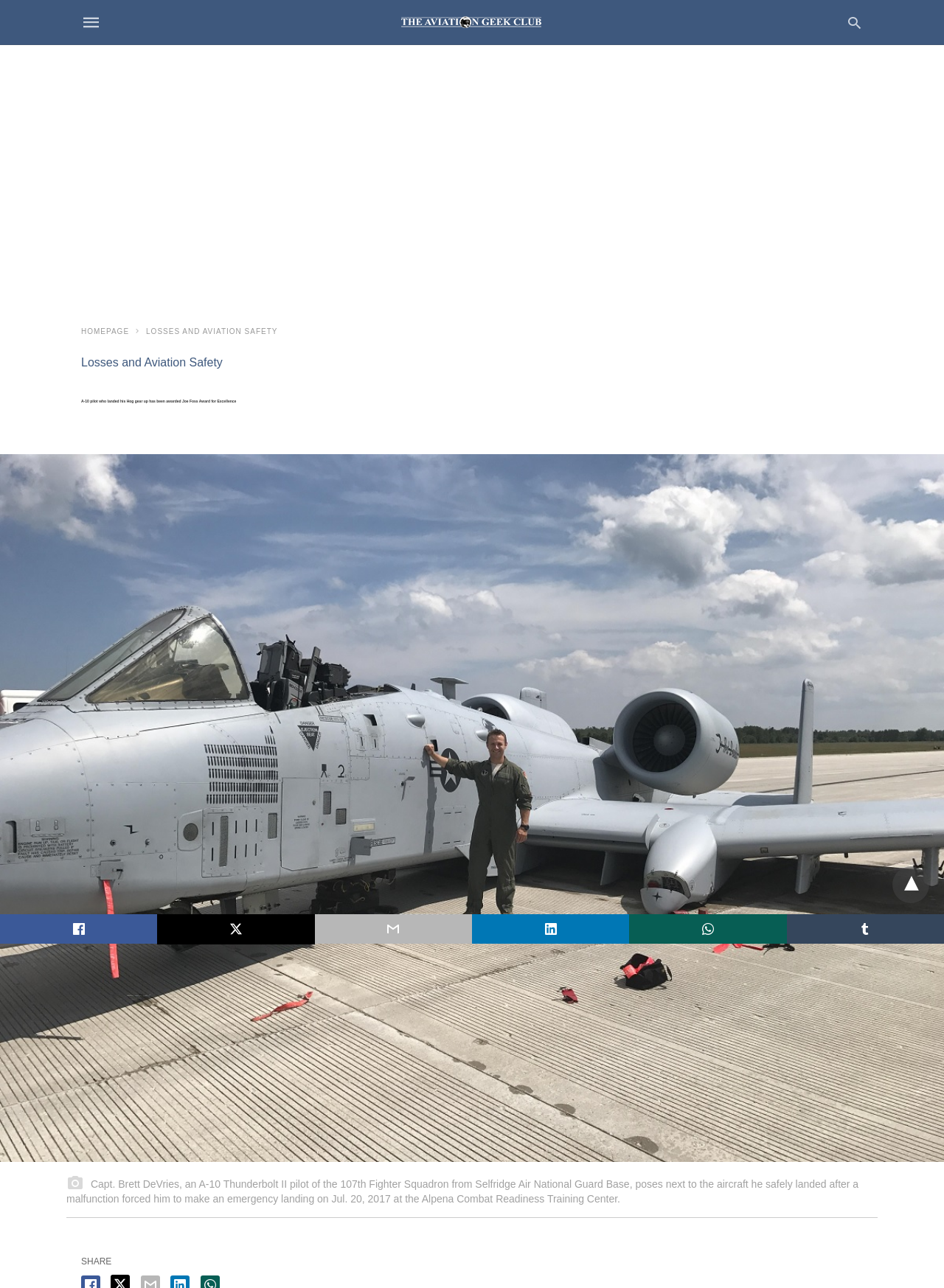Reply to the question with a single word or phrase:
What is the type of aircraft involved in the incident?

A-10 Thunderbolt II